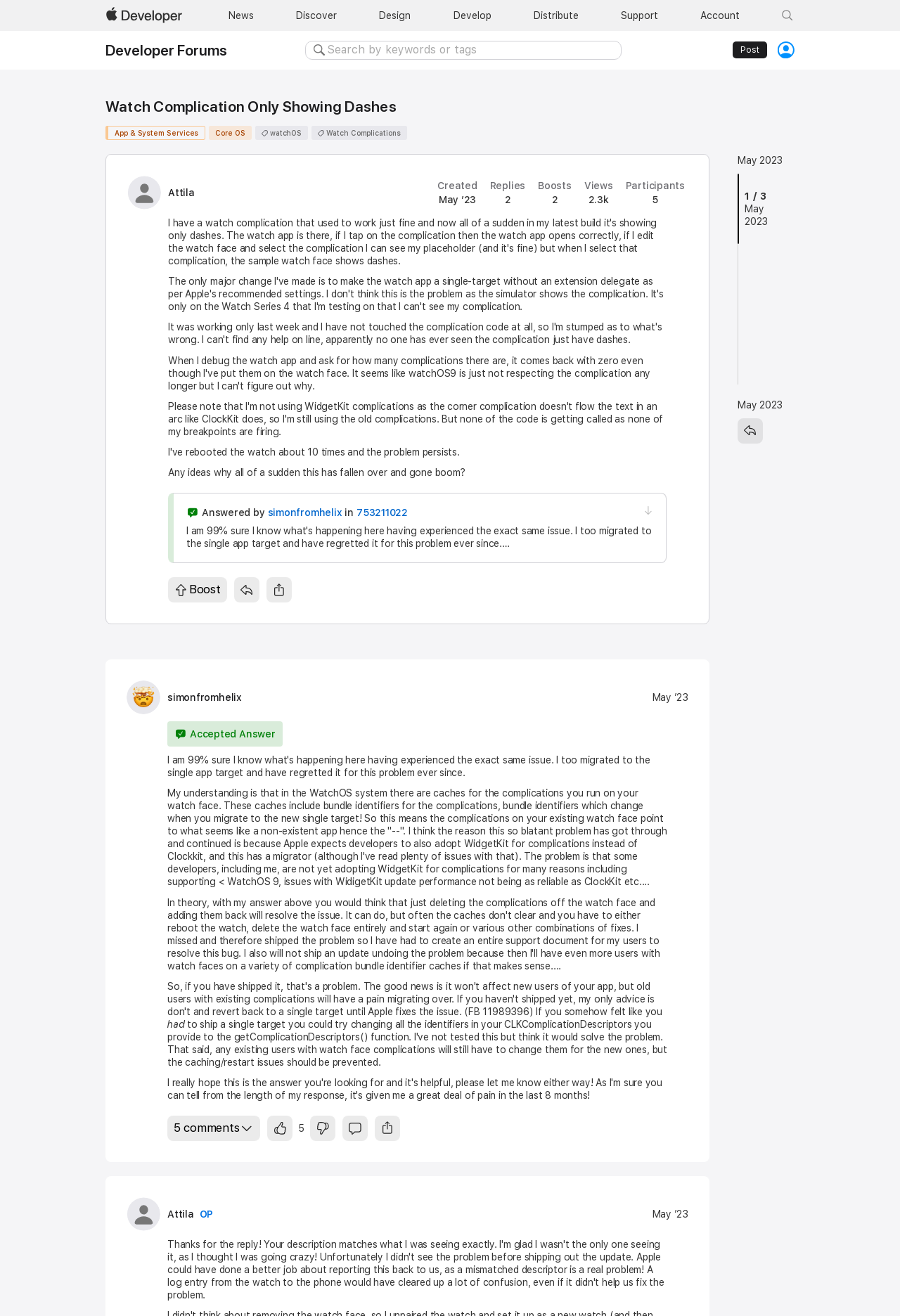Analyze and describe the webpage in a detailed narrative.

This webpage is a forum discussion on Apple Developer Forums, specifically focused on a topic related to Watch Complications. The page has a navigation bar at the top with links to various sections, including "Global", "News", "Discover", "Design", "Develop", "Distribute", and "Support". Below the navigation bar, there is a search bar with a button labeled "Search".

The main content of the page is divided into two sections. The top section has a heading "Watch Complication Only Showing Dashes" and contains links to related topics, such as "App & System Services", "Core OS", "watchOS", and "Watch Complications". Below this, there is a thread post with a title "Thread post" and a description of the issue being discussed.

The thread post has several elements, including a link to the author's profile, a timestamp indicating when the post was created, and a series of statistics, such as the number of replies, boosts, and views. The post itself is a lengthy text describing the issue and possible reasons for it.

Below the thread post, there is a response from another user, simonfromhelix, which is marked as the accepted answer. This response is also a lengthy text that provides a detailed explanation of the issue and possible solutions.

Throughout the page, there are various buttons and links, such as "Ask a Post", "Profile", "Search", and "Reply", which allow users to interact with the forum and respond to the discussion.